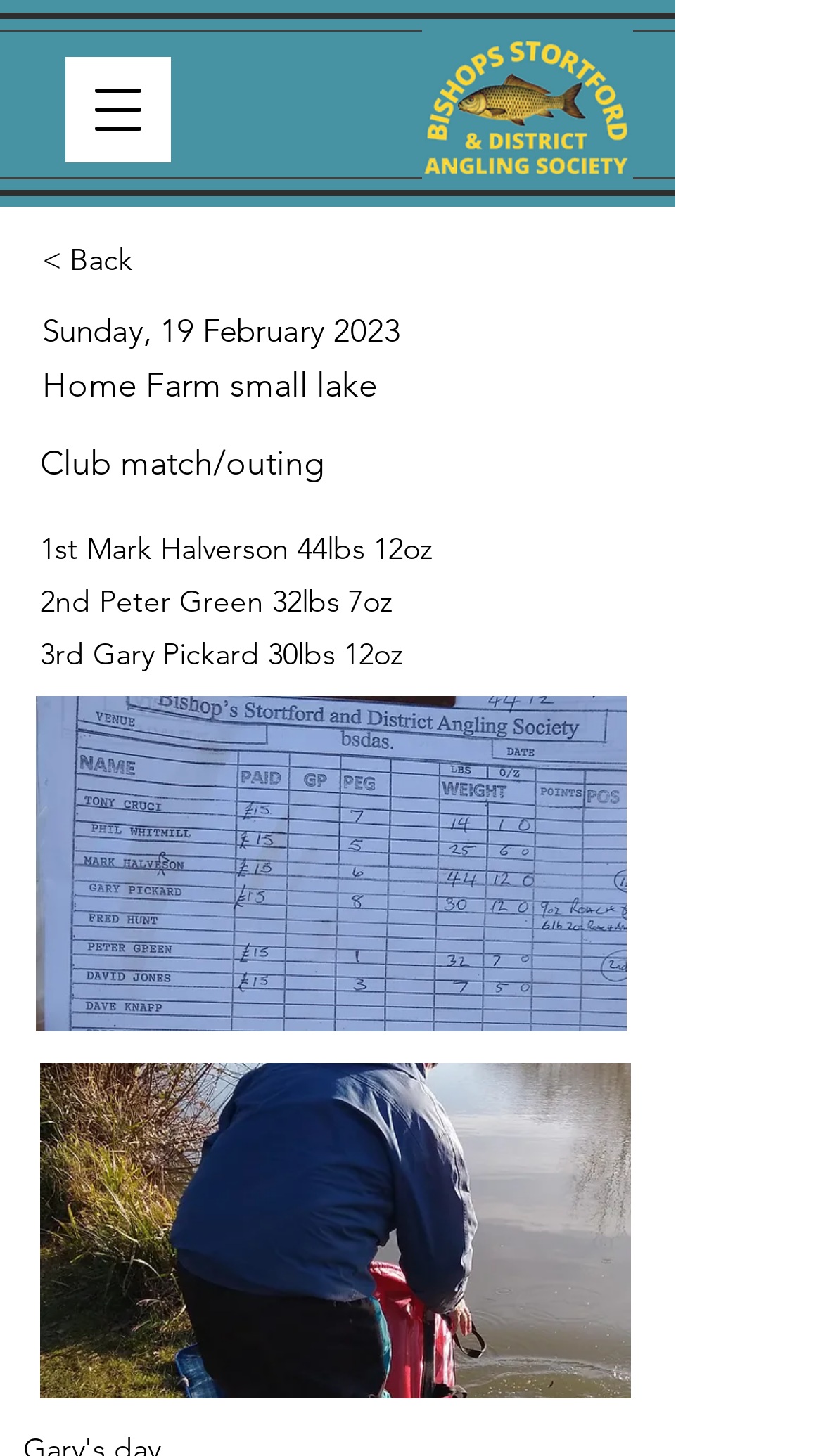Using a single word or phrase, answer the following question: 
What is the weight of the second place winner?

32lbs 7oz